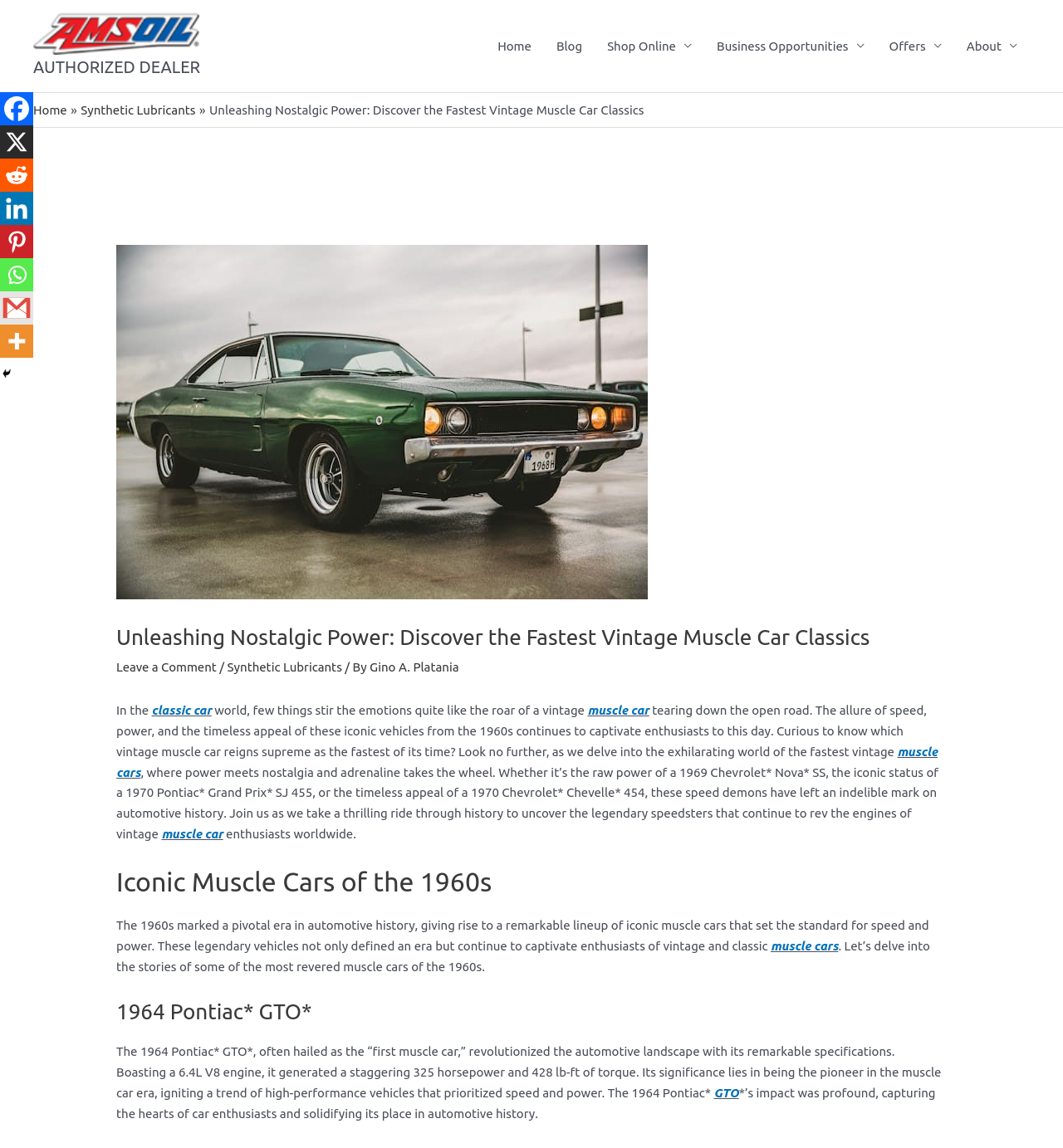Based on the provided description, "About", find the bounding box of the corresponding UI element in the screenshot.

[0.897, 0.0, 0.969, 0.081]